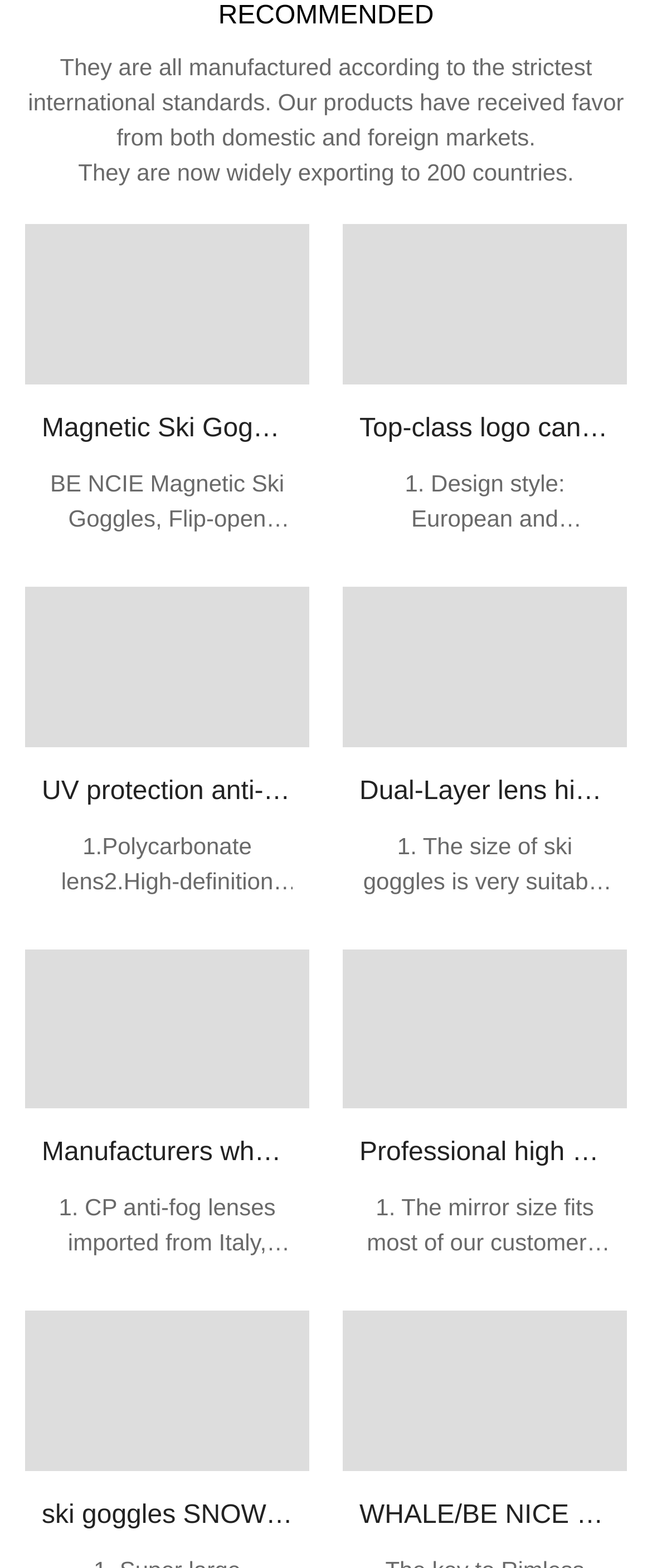Locate the bounding box coordinates of the element you need to click to accomplish the task described by this instruction: "Learn more about Dual-Layer lens hightened nose foam air vents ski goggles SNOW-3100".

[0.526, 0.374, 0.962, 0.476]